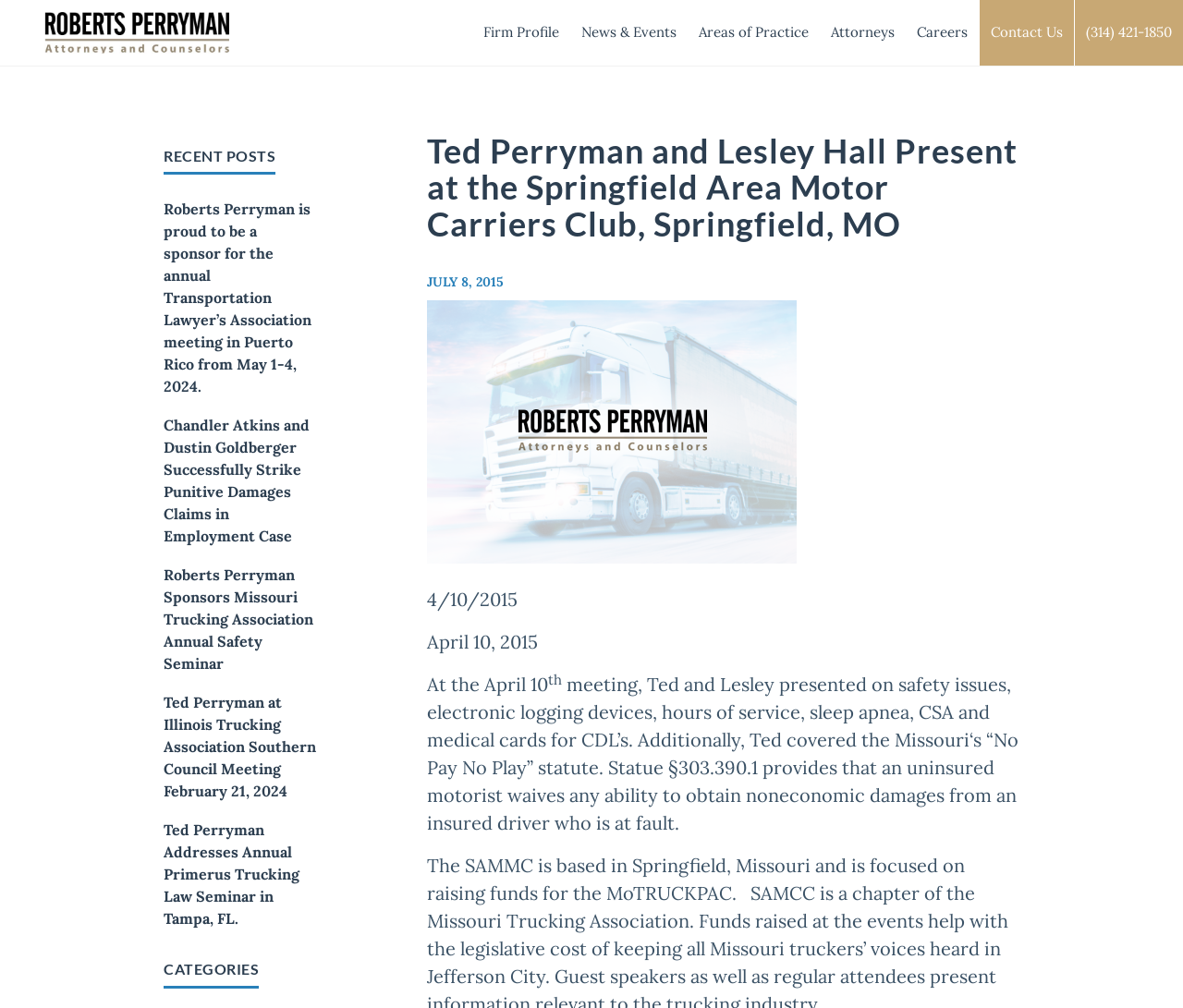Can you find the bounding box coordinates for the element that needs to be clicked to execute this instruction: "Click on the 'Firm Profile' link"? The coordinates should be given as four float numbers between 0 and 1, i.e., [left, top, right, bottom].

[0.399, 0.0, 0.482, 0.065]